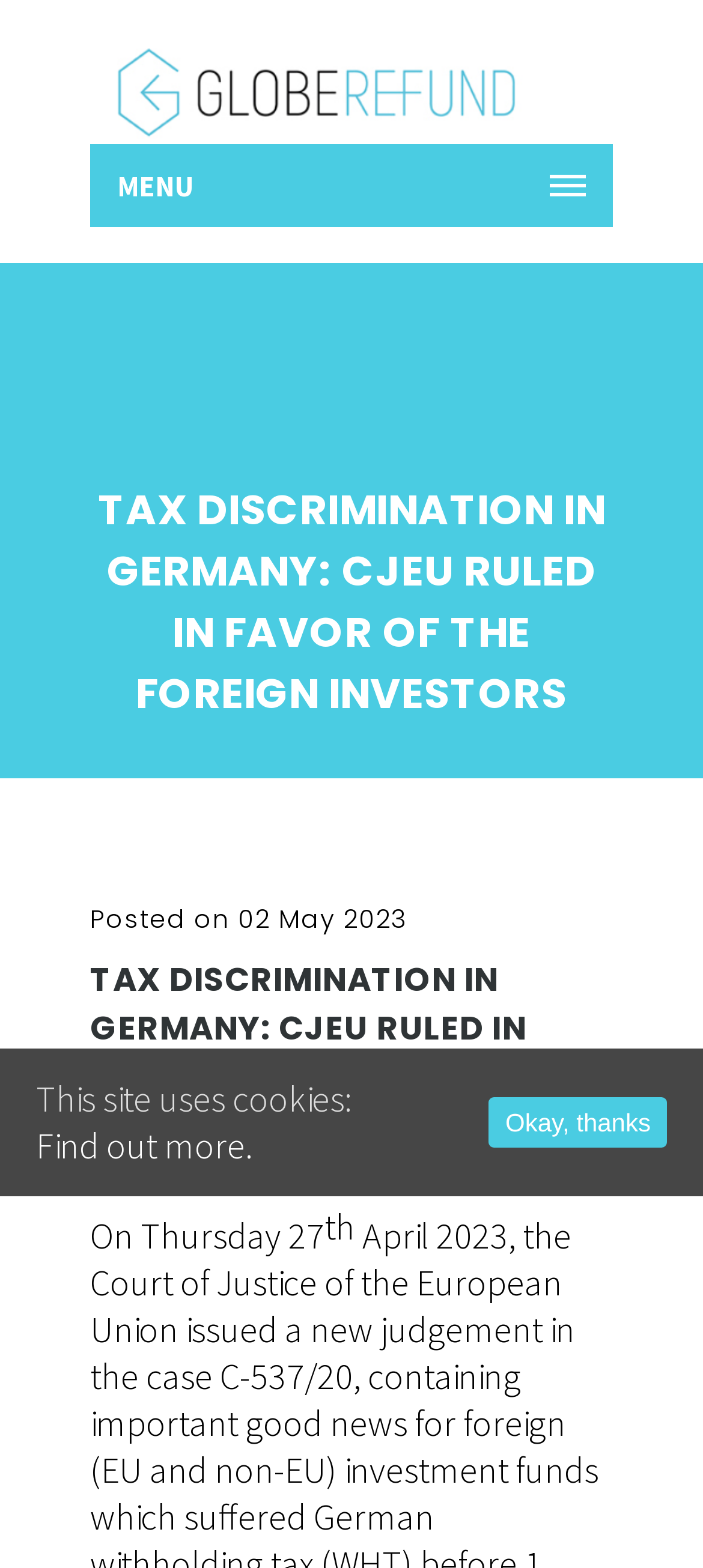Create a detailed description of the webpage's content and layout.

The webpage appears to be a news article or blog post discussing a recent ruling by the Court of Justice of the European Union (CJEU) in favor of a foreign investment fund, stating that Germany's withholding tax regime is contrary to the free movement of capital in the EU.

At the top of the page, there is a logo or image of "Globe Refund" with a corresponding link, situated near the top-left corner. Next to it, there is a "MENU" button. Below these elements, there is a prominent heading that reads "TAX DISCRIMINATION IN GERMANY: CJEU RULED IN FAVOR OF THE FOREIGN INVESTORS", which is repeated further down the page.

The article's content is divided into sections, with the first section providing an introduction or summary of the ruling. This section includes a posted date, "02 May 2023", and a brief sentence starting with "On Thursday 27". The sentence includes a superscript "th" indicating the day of the month.

Towards the bottom of the page, there is a notice about the site using cookies, with a link to "Find out more" and a button to acknowledge the notice, labeled "Okay, thanks".